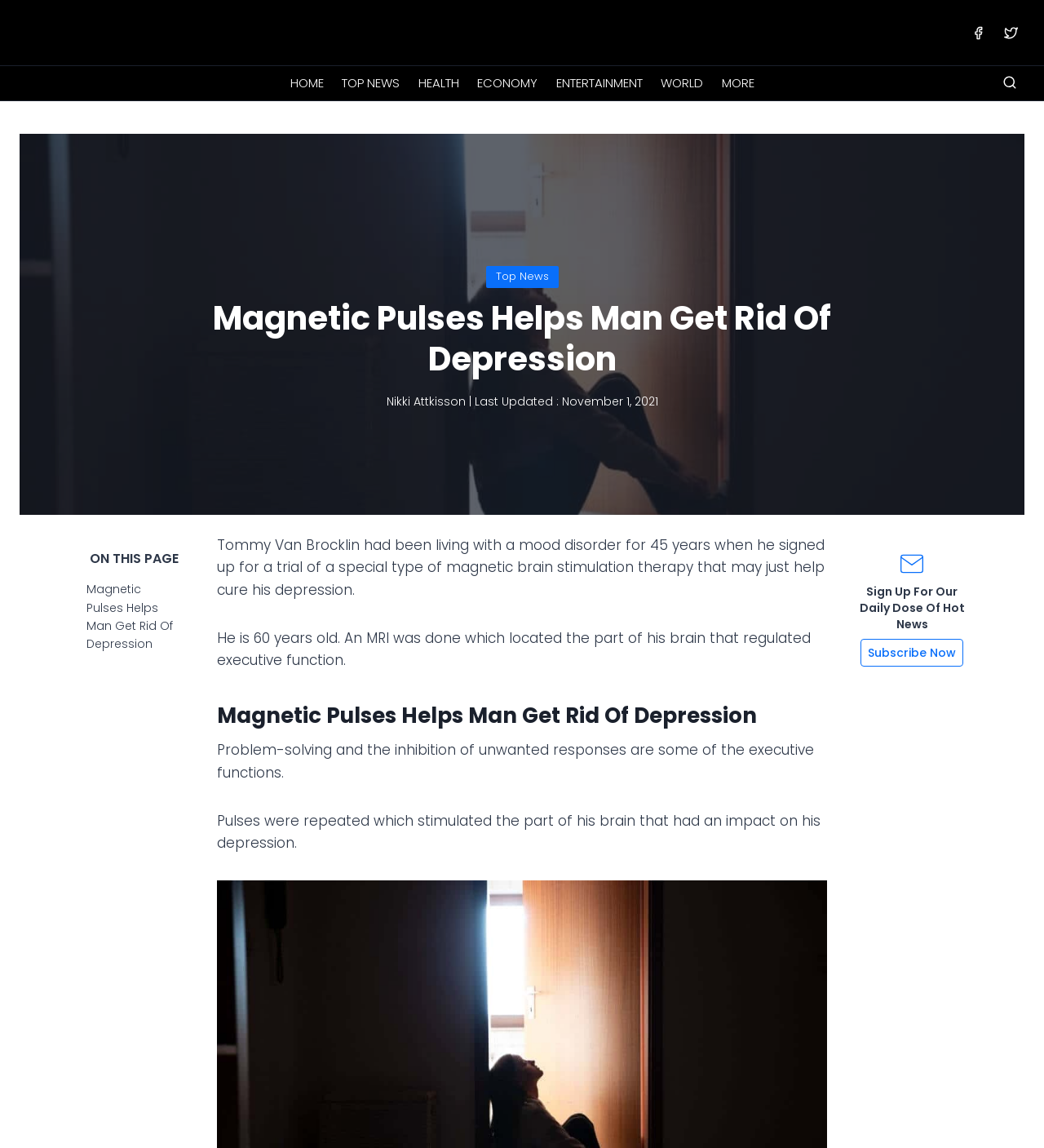Determine the bounding box coordinates of the clickable region to follow the instruction: "View Search Form".

[0.953, 0.06, 0.981, 0.085]